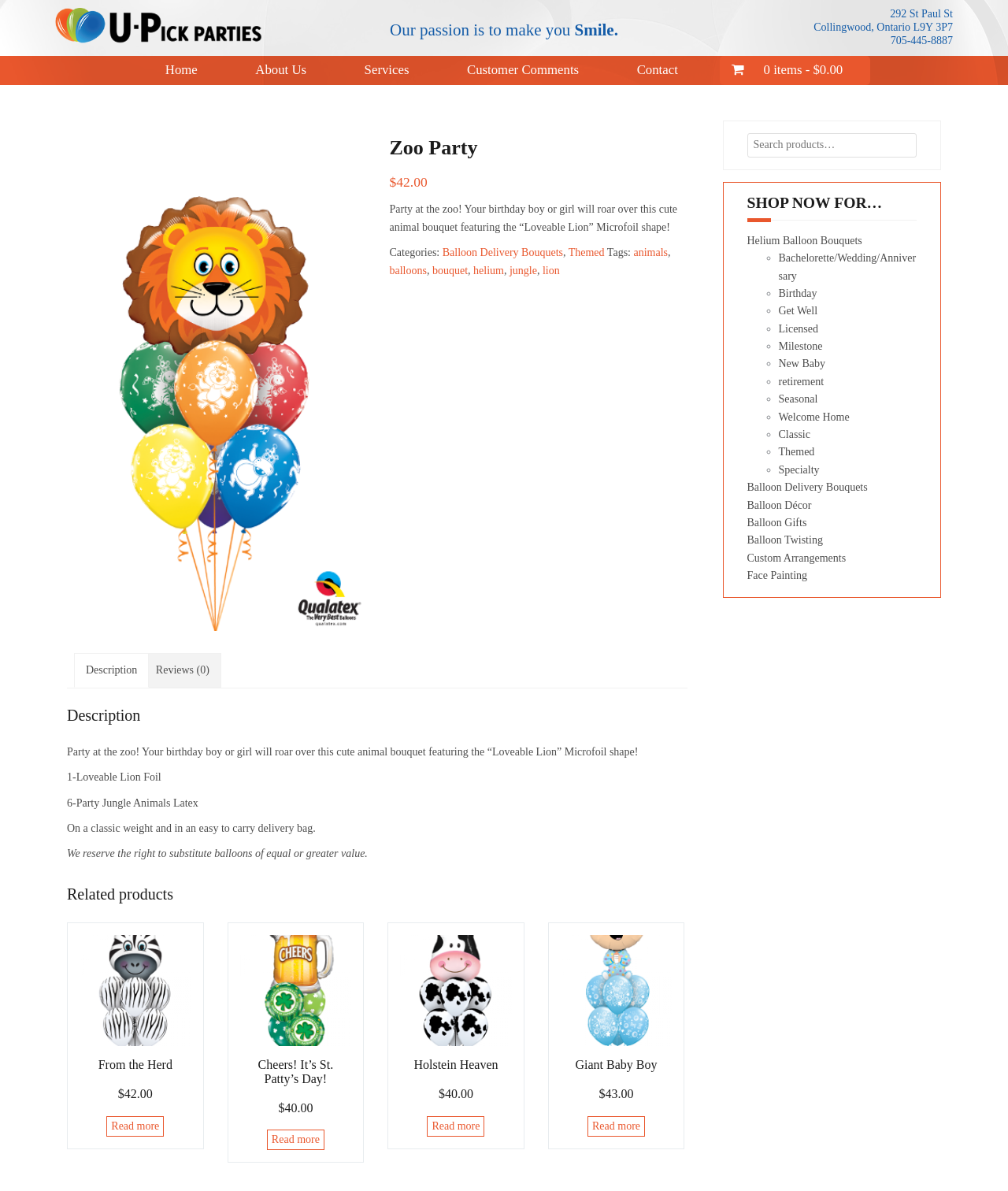What type of balloons are included in the 'Zoo Party' bouquet?
Using the information from the image, provide a comprehensive answer to the question.

According to the product description, the 'Zoo Party' bouquet includes '6-Party Jungle Animals Latex' balloons, indicating that the balloons are made of latex material.